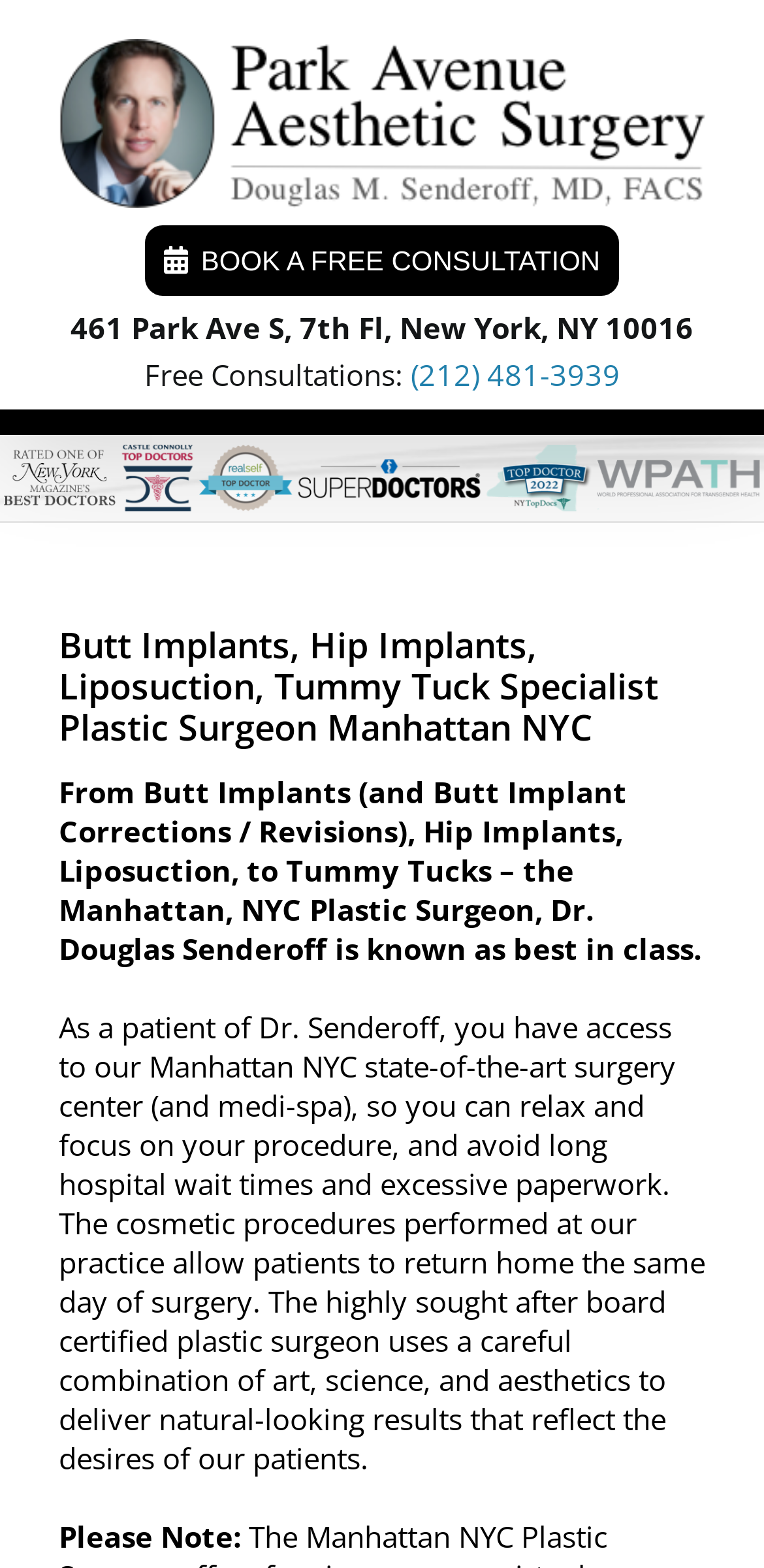Please identify the primary heading on the webpage and return its text.

Butt Implants, Hip Implants, Liposuction, Tummy Tuck Specialist Plastic Surgeon Manhattan NYC